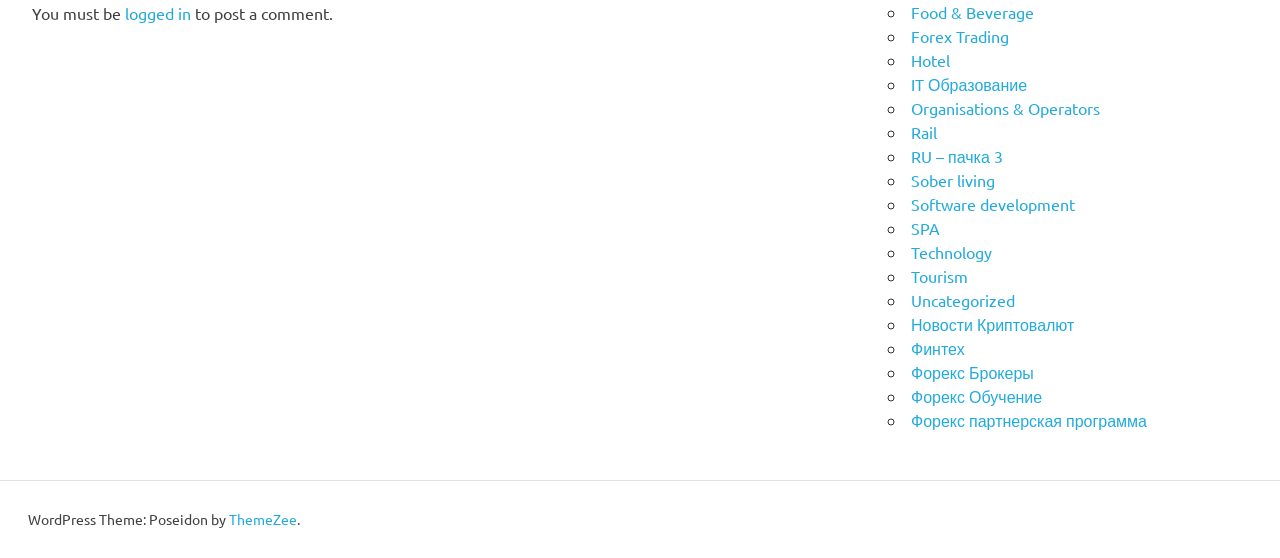What categories are listed on the webpage?
Based on the screenshot, provide your answer in one word or phrase.

Various categories